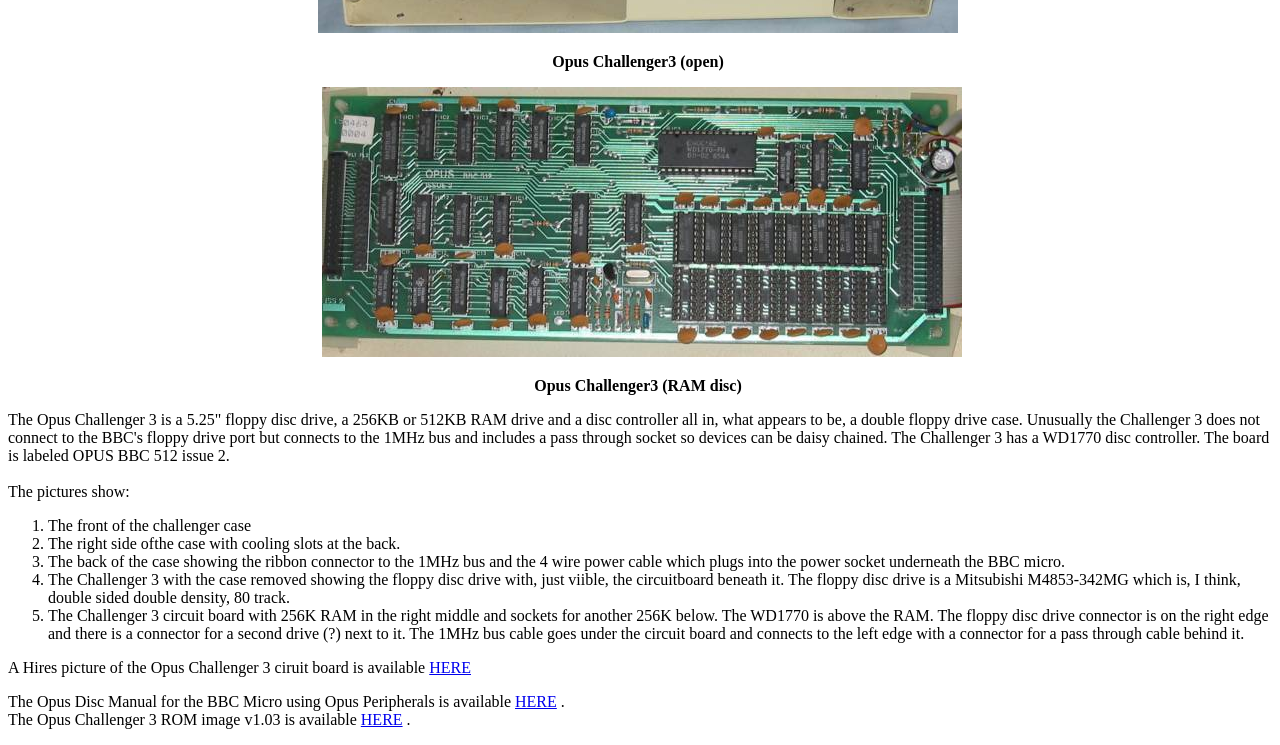Answer the question below in one word or phrase:
What is the capacity of the RAM drive in the Opus Challenger 3?

256KB or 512KB